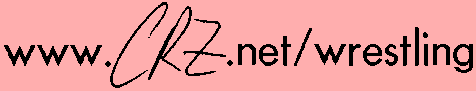What type of font is used in the logo?
Analyze the image and deliver a detailed answer to the question.

The caption specifically mentions that the logo features a handwritten font, which contributes to its playful and dynamic design.